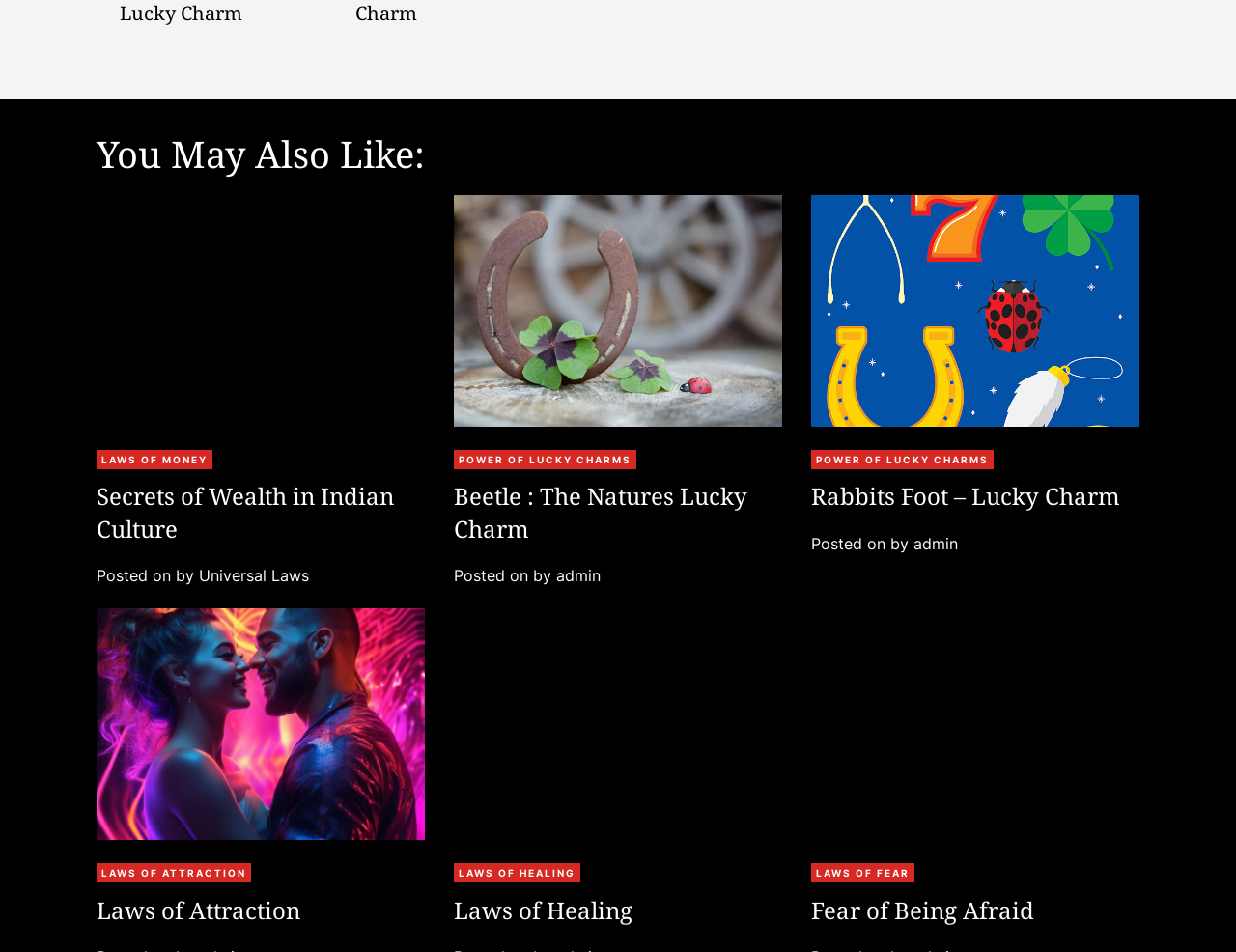Please indicate the bounding box coordinates of the element's region to be clicked to achieve the instruction: "Explore the 'Laws of Attraction' topic". Provide the coordinates as four float numbers between 0 and 1, i.e., [left, top, right, bottom].

[0.078, 0.639, 0.344, 0.882]